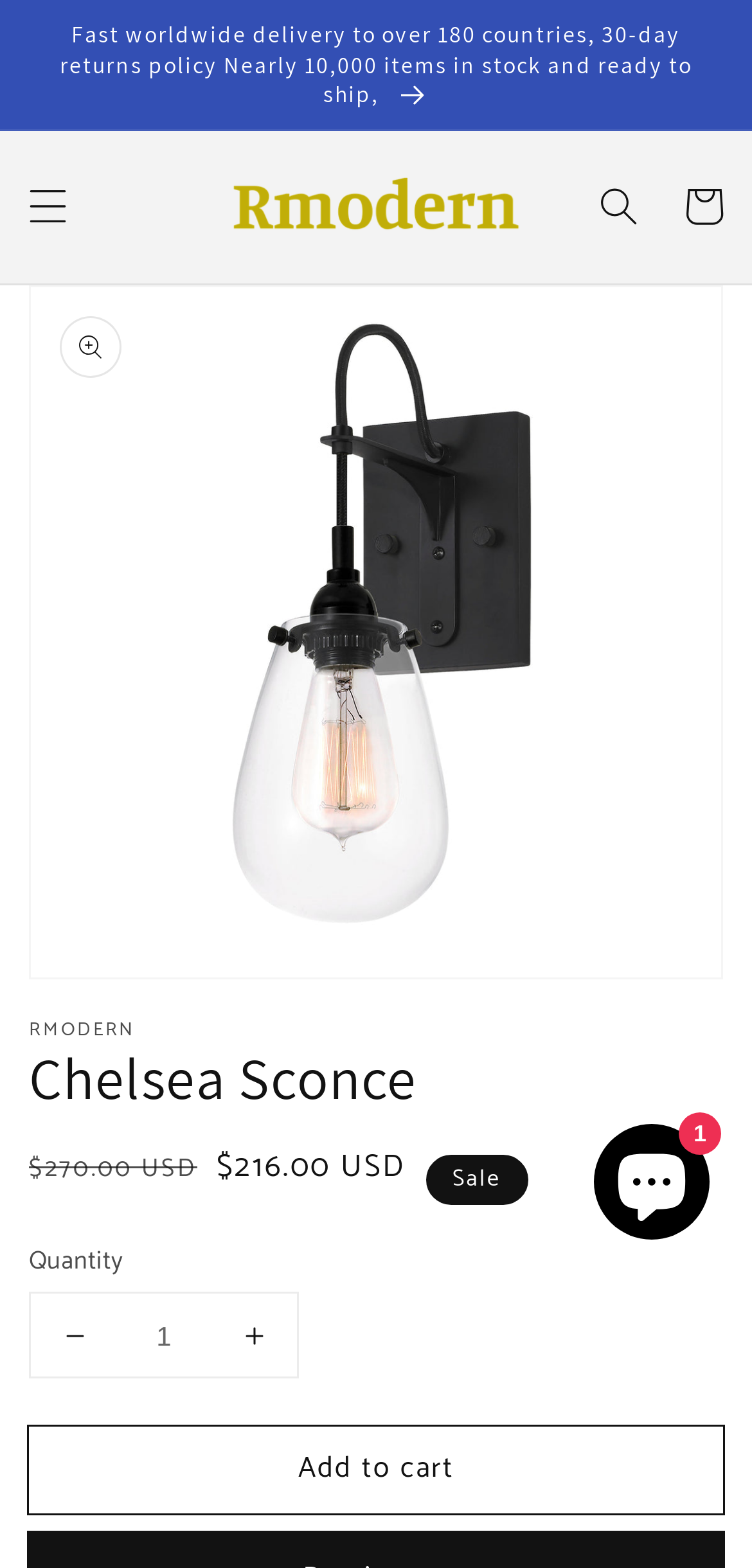Indicate the bounding box coordinates of the clickable region to achieve the following instruction: "Search for products."

[0.767, 0.105, 0.879, 0.159]